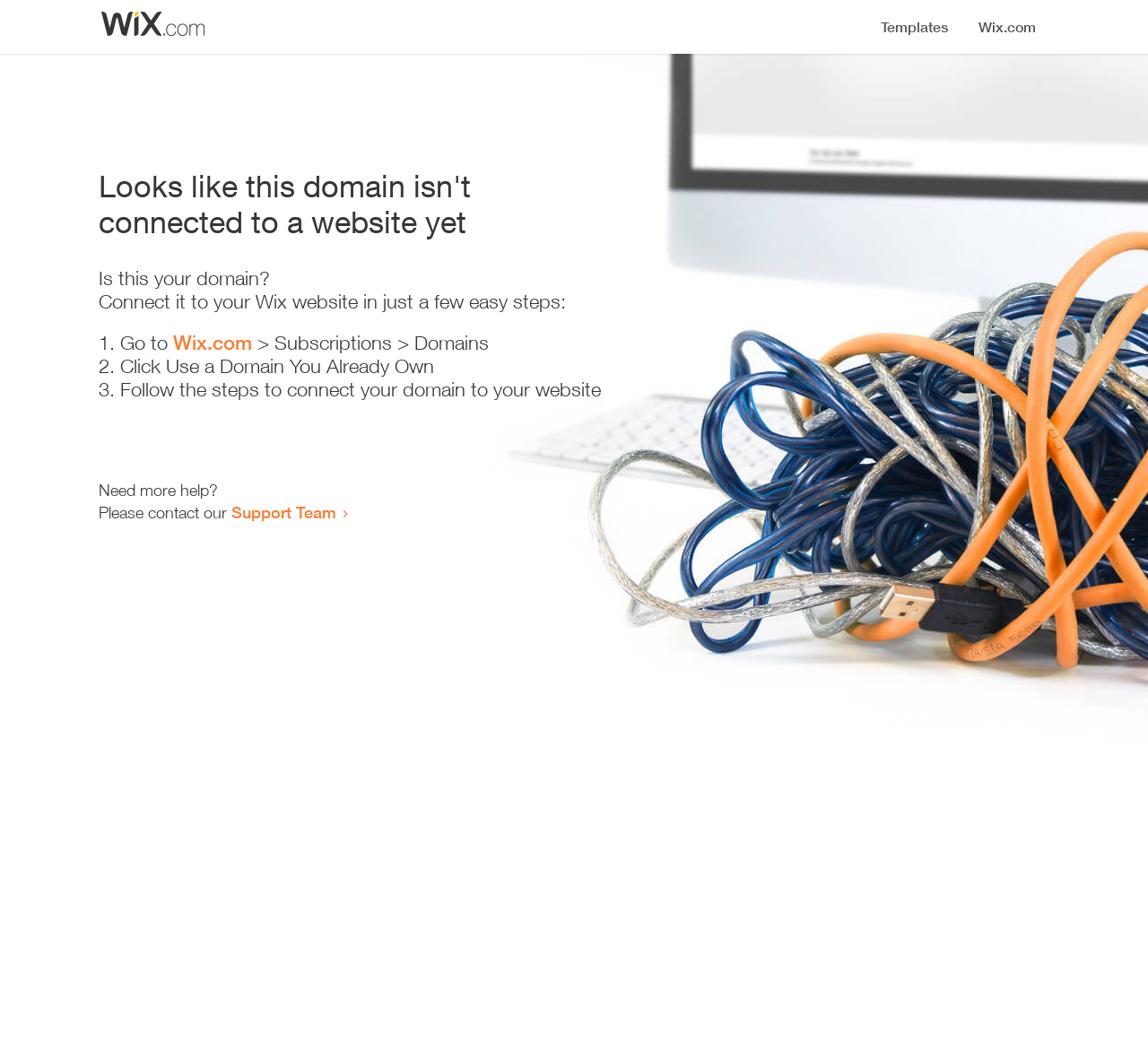What is the purpose of this webpage?
Refer to the screenshot and respond with a concise word or phrase.

Domain connection